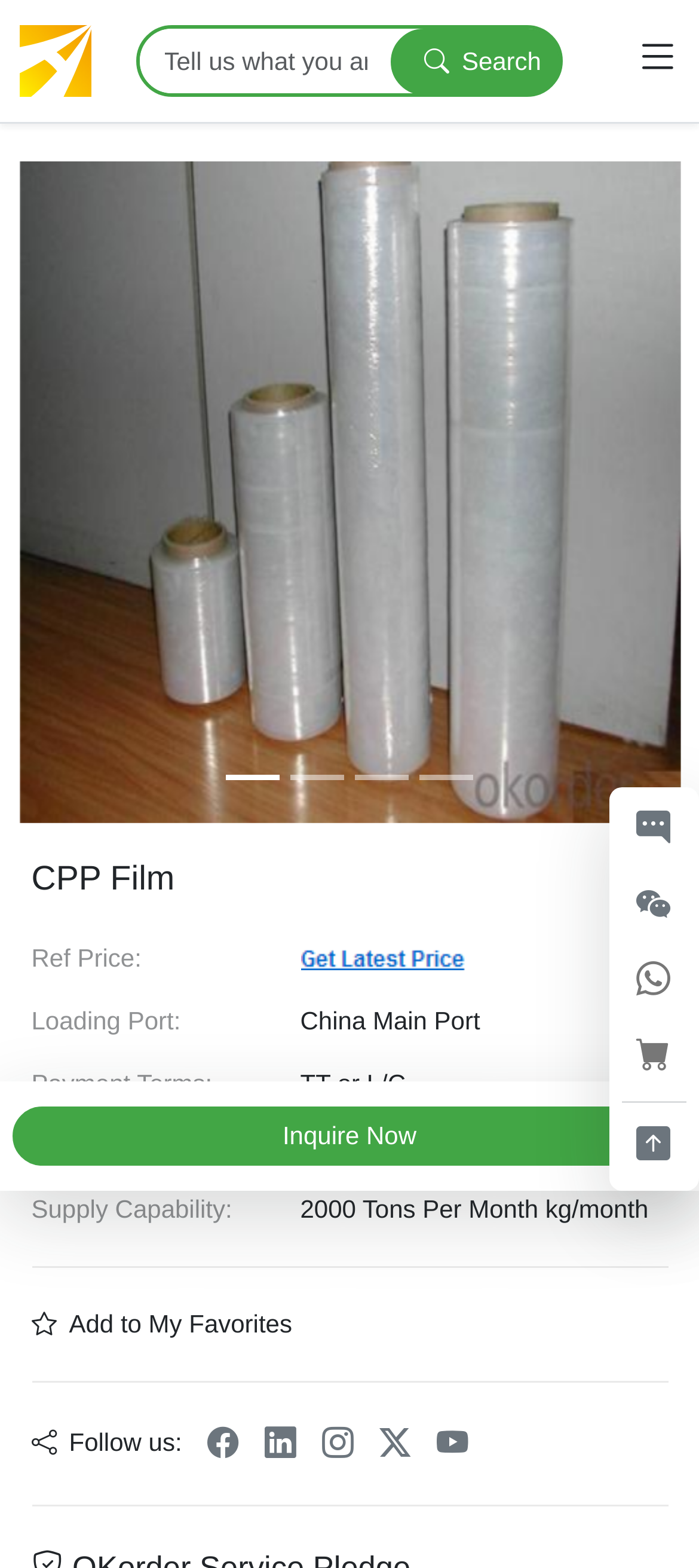Give a detailed account of the webpage, highlighting key information.

This webpage is about CPP Film, a product offered by OKorder.com. At the top left corner, there is a link to the OKorder.com homepage. Below it, there is a search bar with a text box and a search button. On the top right corner, there is a button labeled "My OKorder".

The main content of the page is divided into two sections. The left section contains an image of the CPP Film system, followed by a series of buttons labeled "Slide 0" to "Slide 3", which likely represent different images or views of the product.

The right section is organized into several description lists, each containing a term and a detail. The lists provide information about the product, including its reference price, loading port, payment terms, minimum order quantity, and supply capability. Below these lists, there is a button labeled "Inquire Now".

Further down the page, there are several social media links, including Facebook, LinkedIn, Instagram, Twitter, and YouTube, followed by a horizontal separator. At the very bottom of the page, there are several icons, including a cart icon, and a few more links.

On the right side of the page, there are several icons, including a heart icon, a bell icon, and a cart icon, which are likely shortcuts to various functions or features of the website.